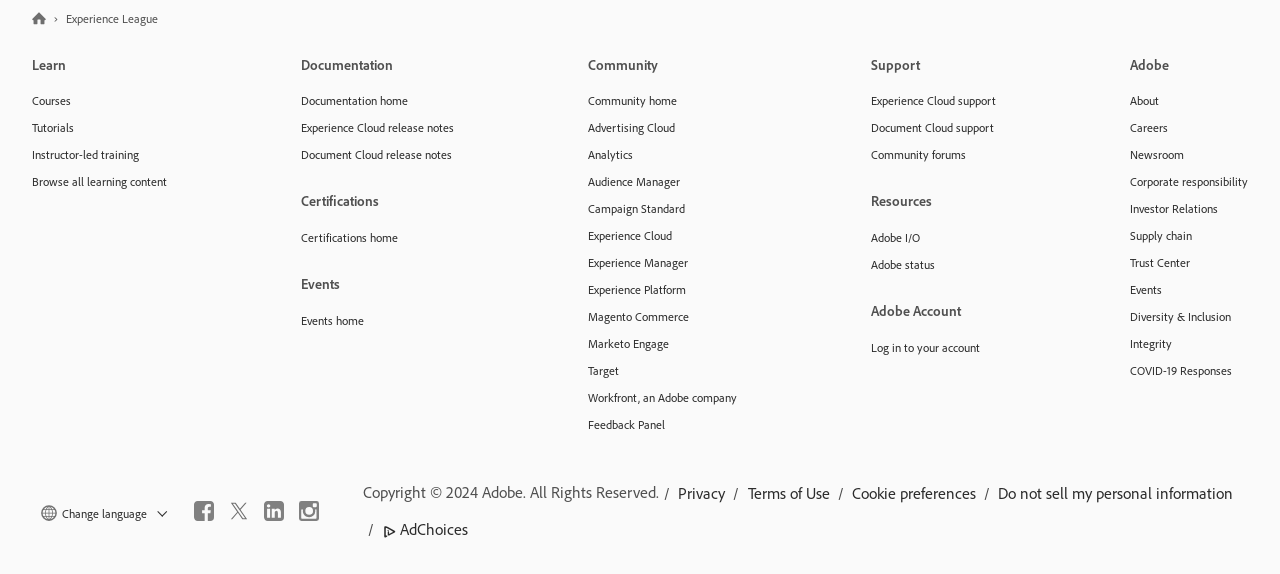Please specify the bounding box coordinates of the area that should be clicked to accomplish the following instruction: "Click on Learn". The coordinates should consist of four float numbers between 0 and 1, i.e., [left, top, right, bottom].

[0.025, 0.076, 0.13, 0.152]